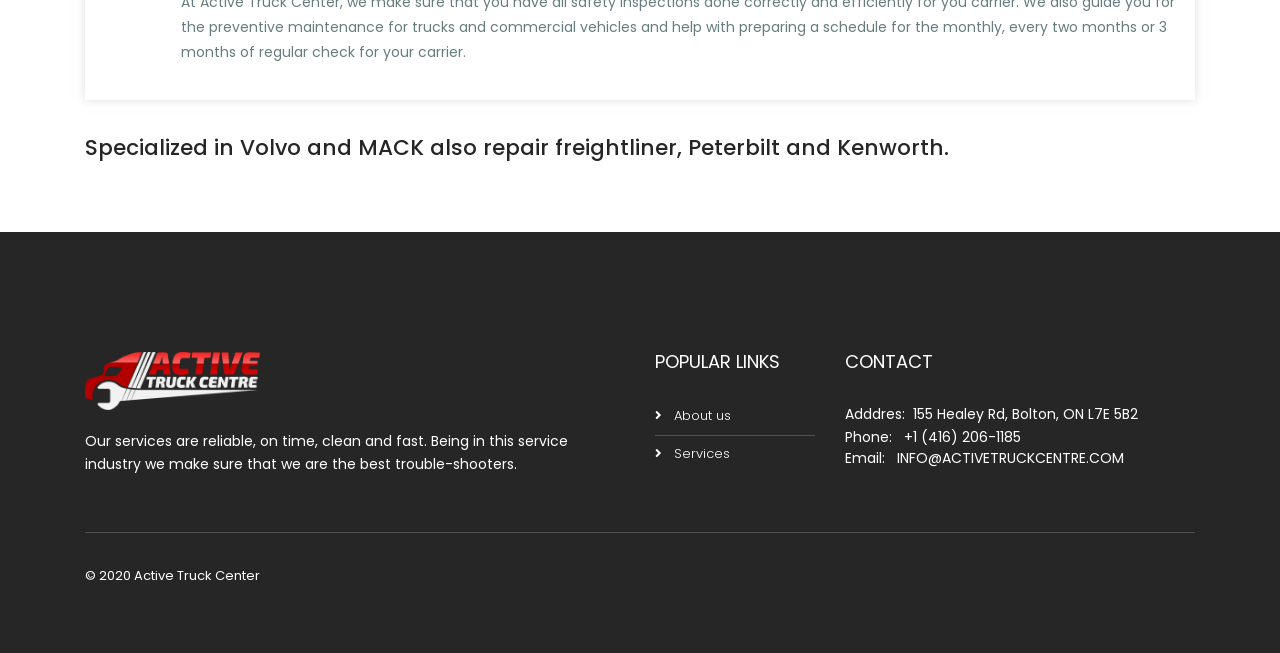Extract the bounding box coordinates for the UI element described as: "Services".

[0.527, 0.68, 0.57, 0.709]